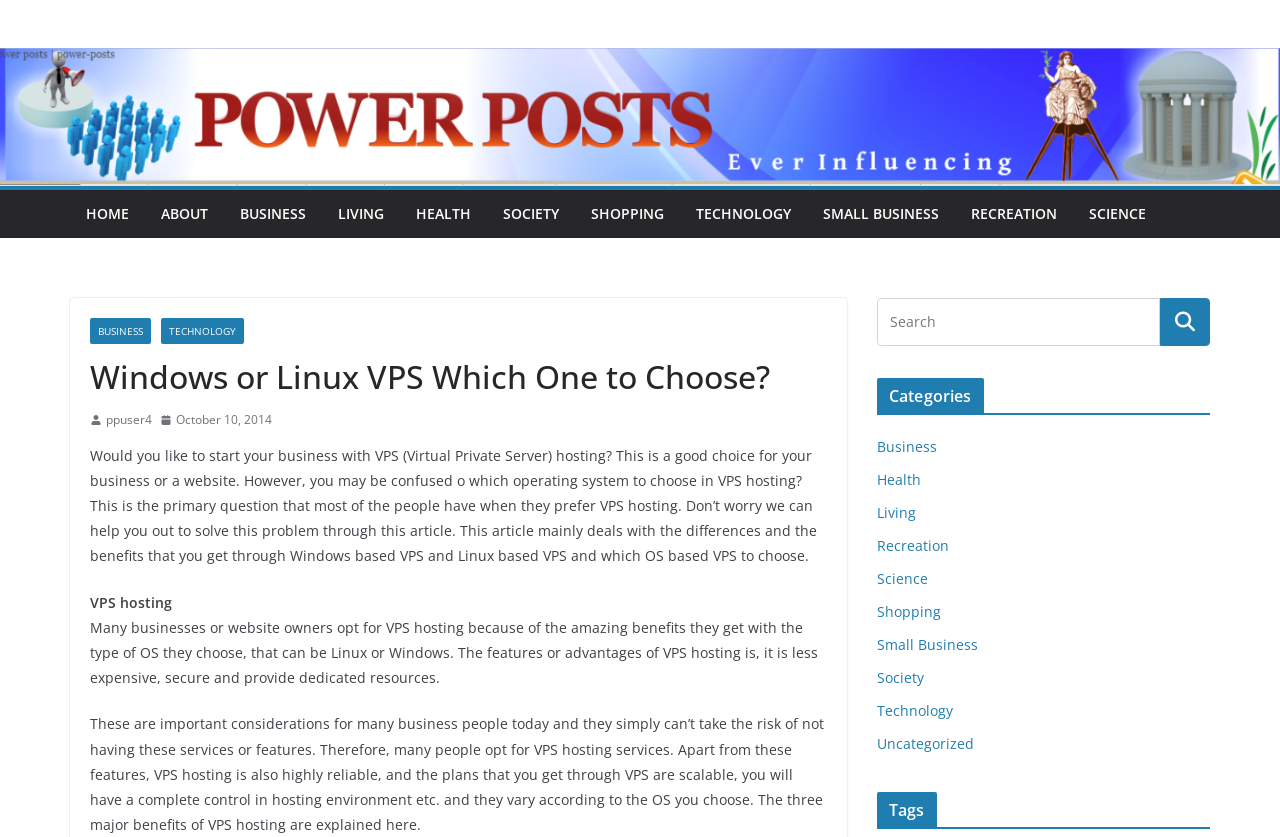Predict the bounding box coordinates of the UI element that matches this description: "October 10, 2014September 8, 2016". The coordinates should be in the format [left, top, right, bottom] with each value between 0 and 1.

[0.125, 0.489, 0.212, 0.515]